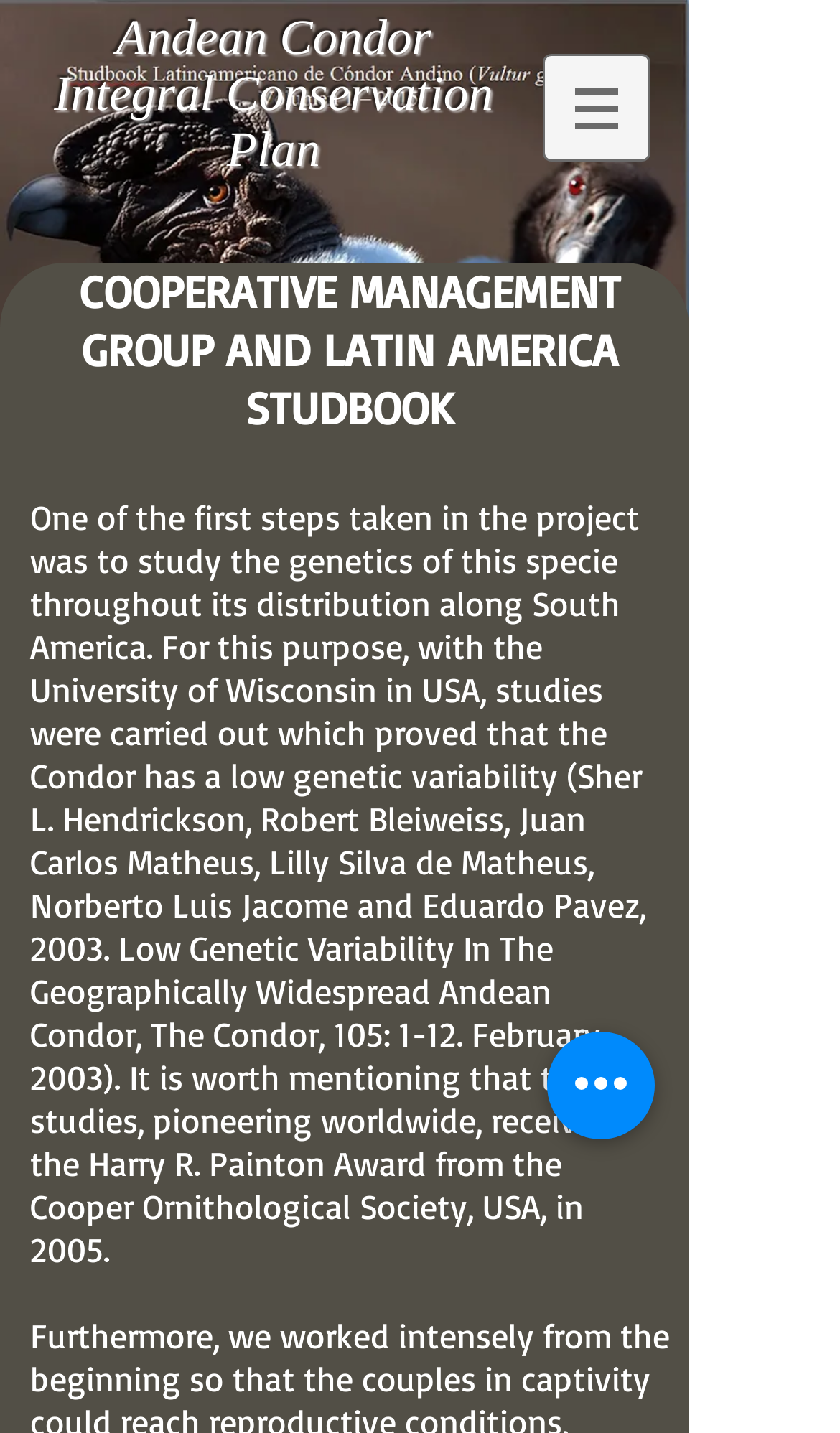Give a full account of the webpage's elements and their arrangement.

The webpage is titled "Studbook | PCCA" and appears to be focused on the Andean Condor Integral Conservation Plan. At the top of the page, there is a prominent heading with this title, taking up a significant portion of the top section. 

To the right of the title, there is a navigation menu labeled "Site", which contains a button with a popup menu. This button is accompanied by a small image. 

Below the title, there are three headings in a vertical sequence. The first heading reads "COOPERATIVE MANAGEMENT GROUP AND LATIN AMERICA STUDBOOK". The second heading is a blank space, and the third heading contains a detailed paragraph of text. This paragraph discusses the genetics of the Andean Condor, citing a study from 2003 and mentioning an award received in 2005.

At the bottom right of the page, there is a button labeled "Quick actions".